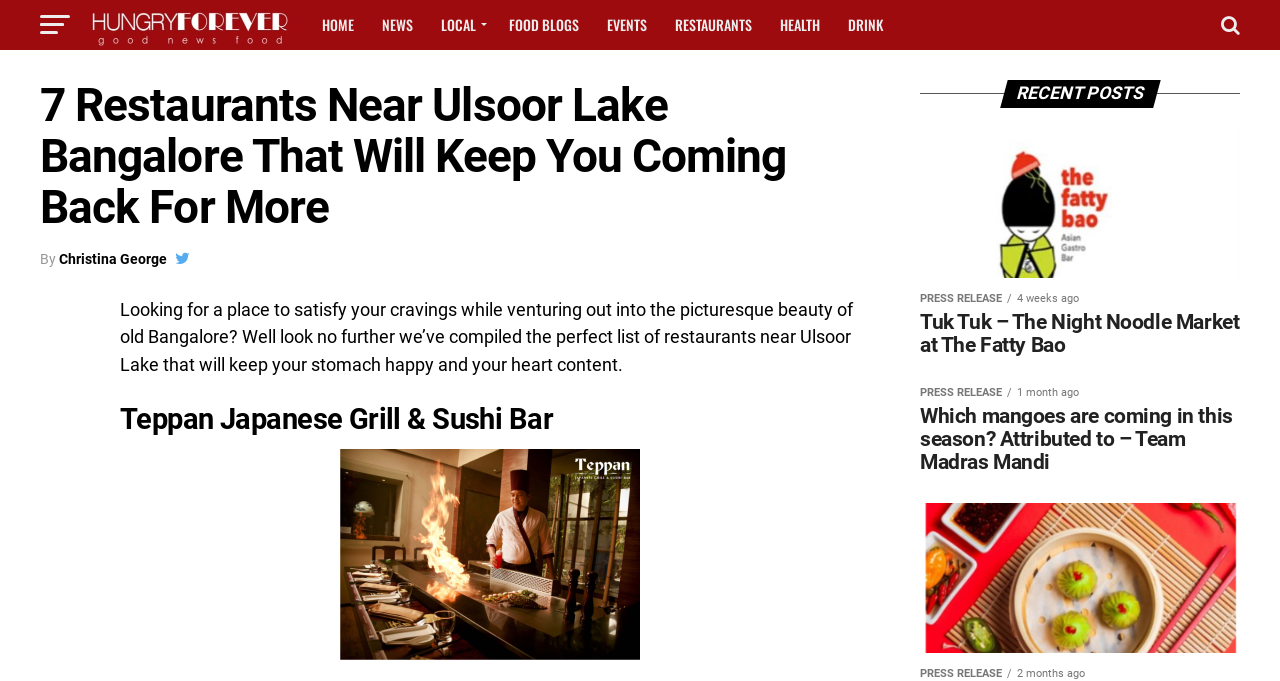Can you specify the bounding box coordinates of the area that needs to be clicked to fulfill the following instruction: "read about Tuk Tuk – The Night Noodle Market at The Fatty Bao"?

[0.719, 0.456, 0.969, 0.524]